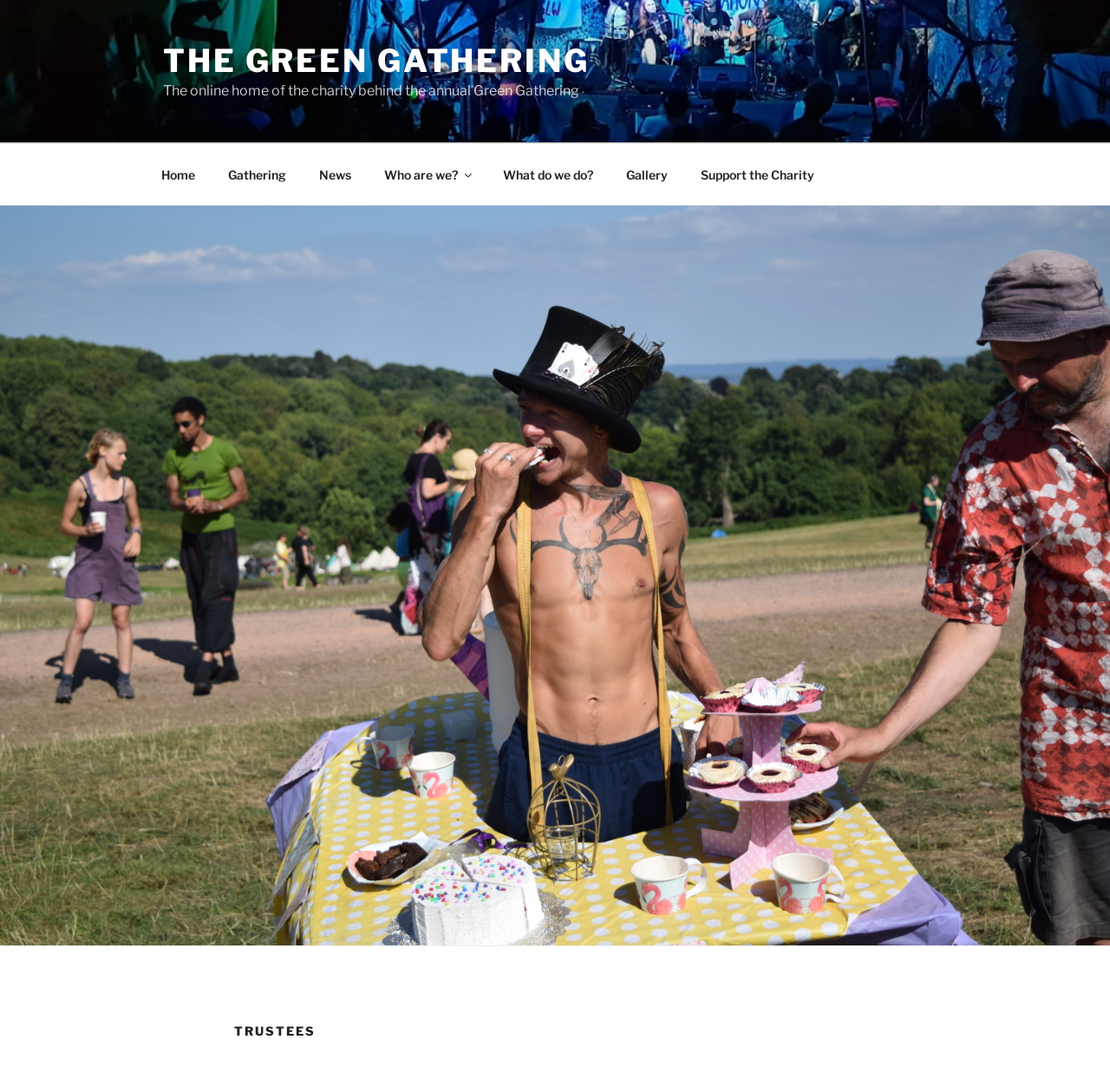Locate the bounding box of the UI element based on this description: "Advertise with AREWA.ng". Provide four float numbers between 0 and 1 as [left, top, right, bottom].

None